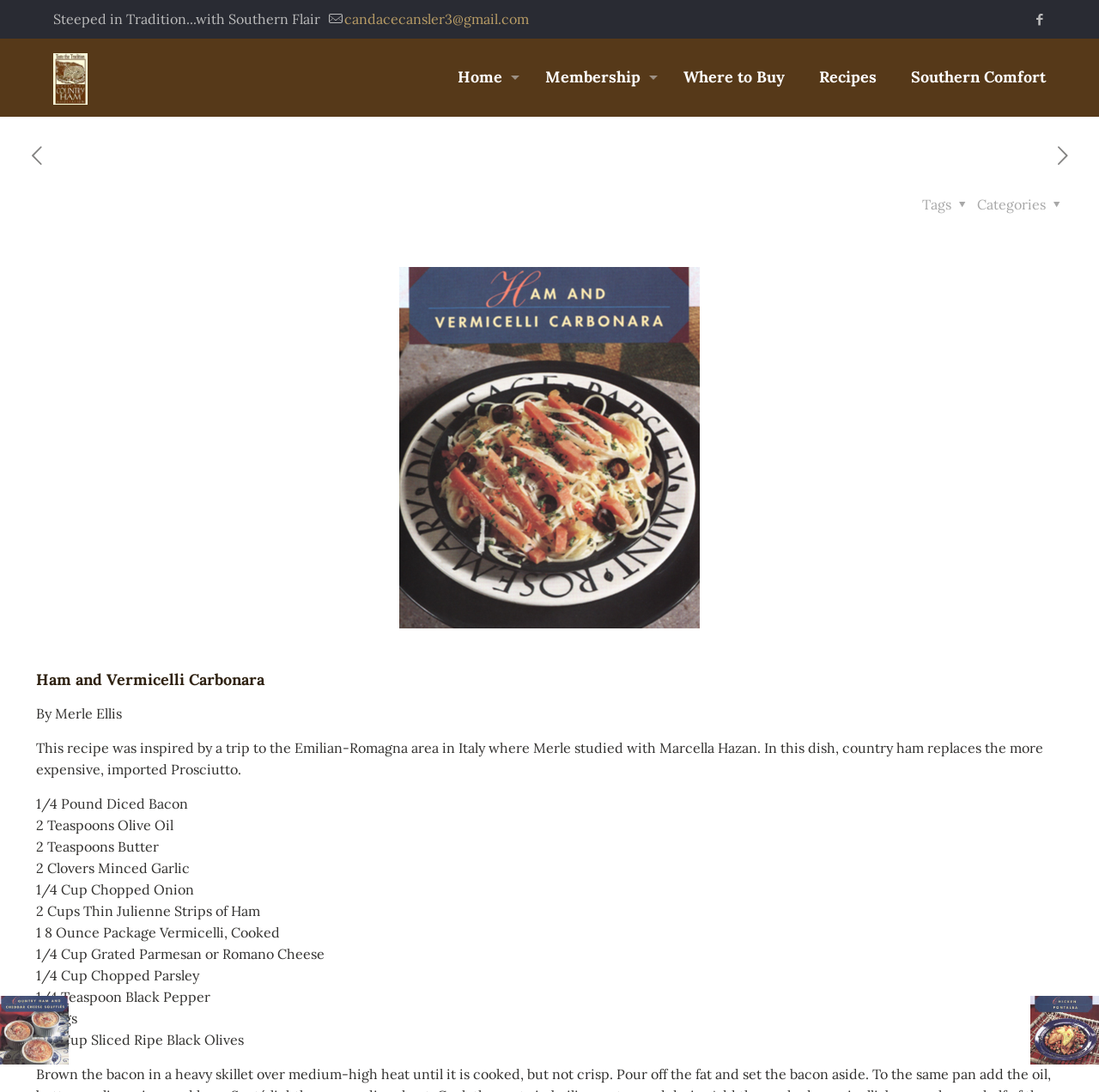Show the bounding box coordinates for the HTML element described as: "Membership".

[0.48, 0.035, 0.606, 0.106]